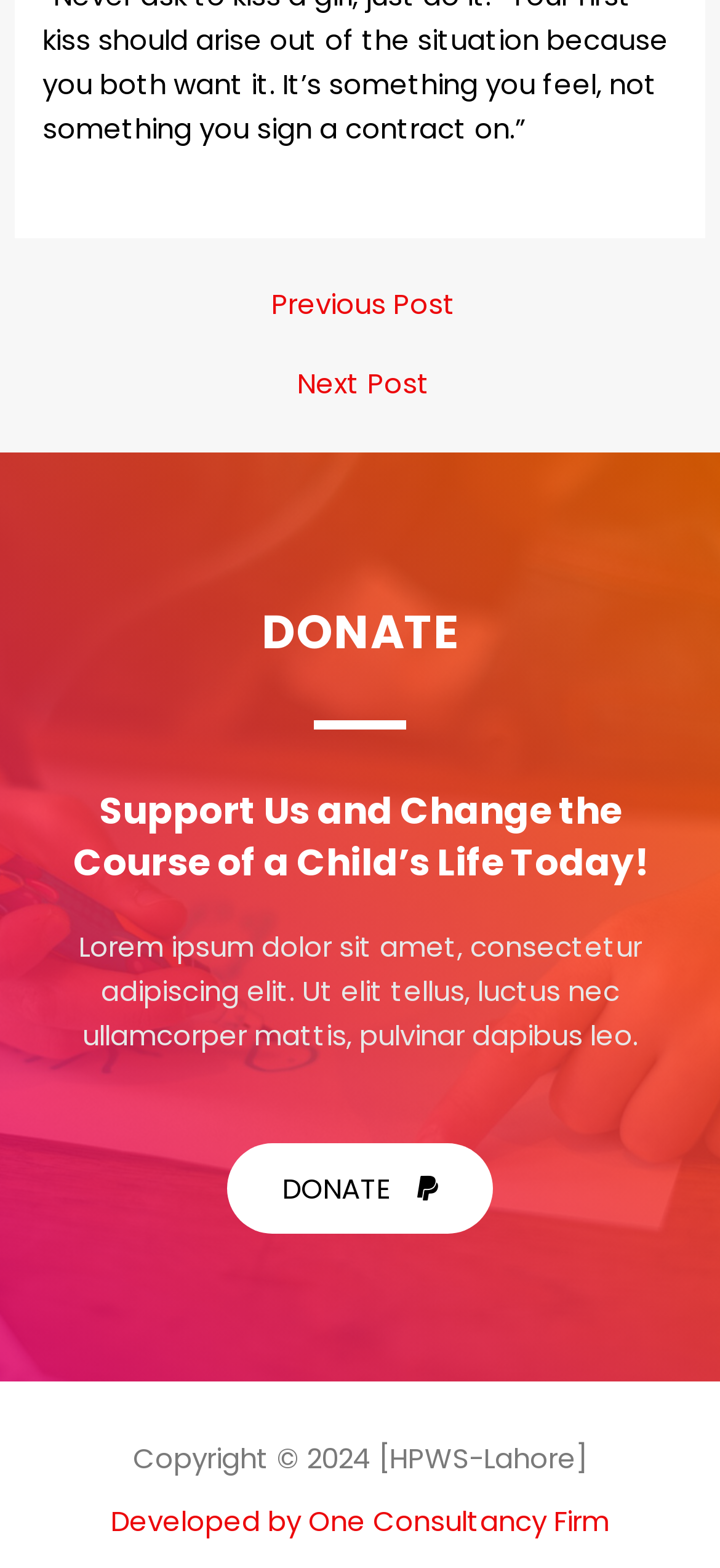How many navigation links are available?
From the image, provide a succinct answer in one word or a short phrase.

2